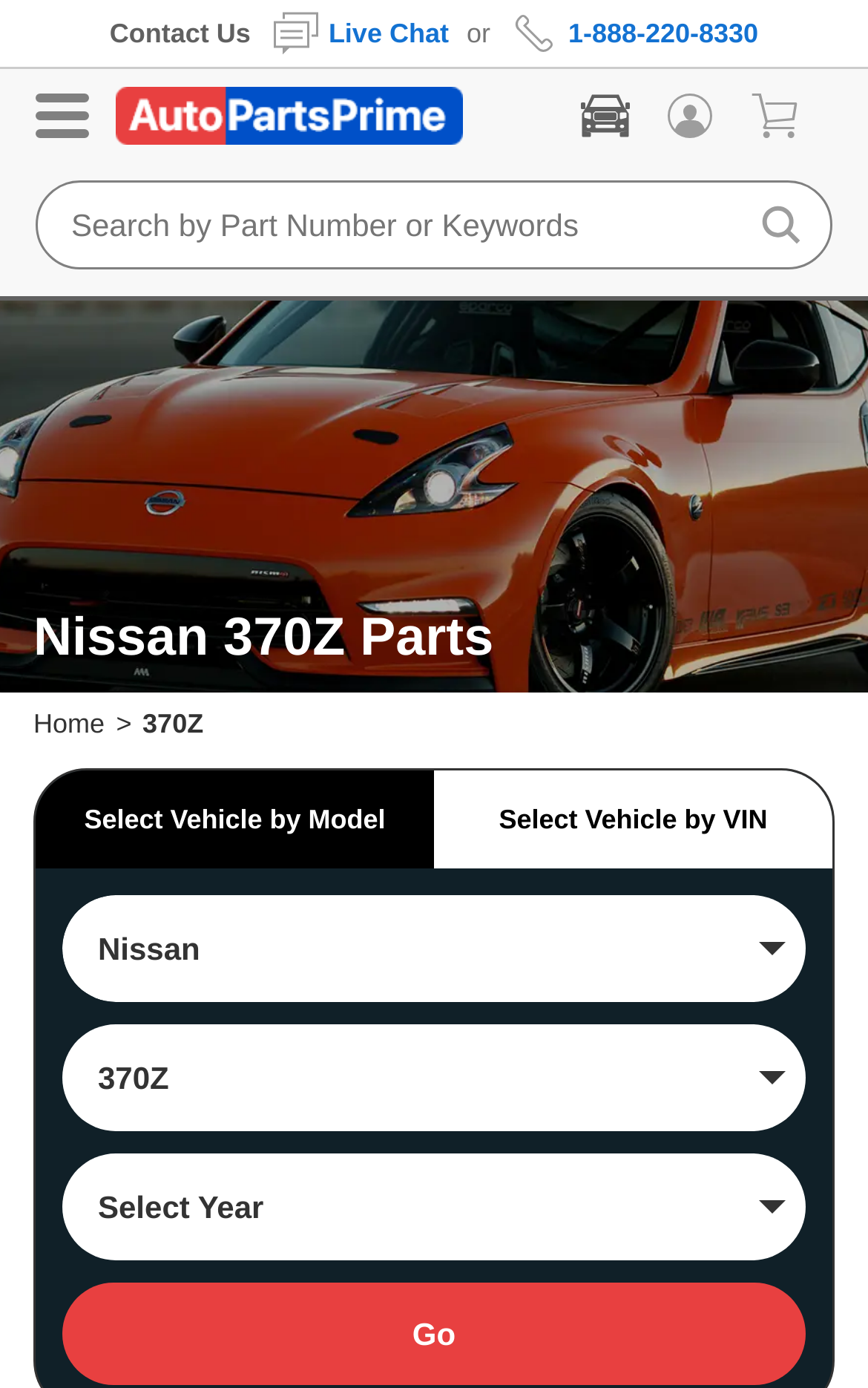Please study the image and answer the question comprehensively:
What is the purpose of the 'Go' button?

I inferred the purpose of the 'Go' button by looking at its location on the webpage, which is below the vehicle selection options. It seems that after selecting the vehicle model, year, and other options, the user needs to click the 'Go' button to proceed with the selection.